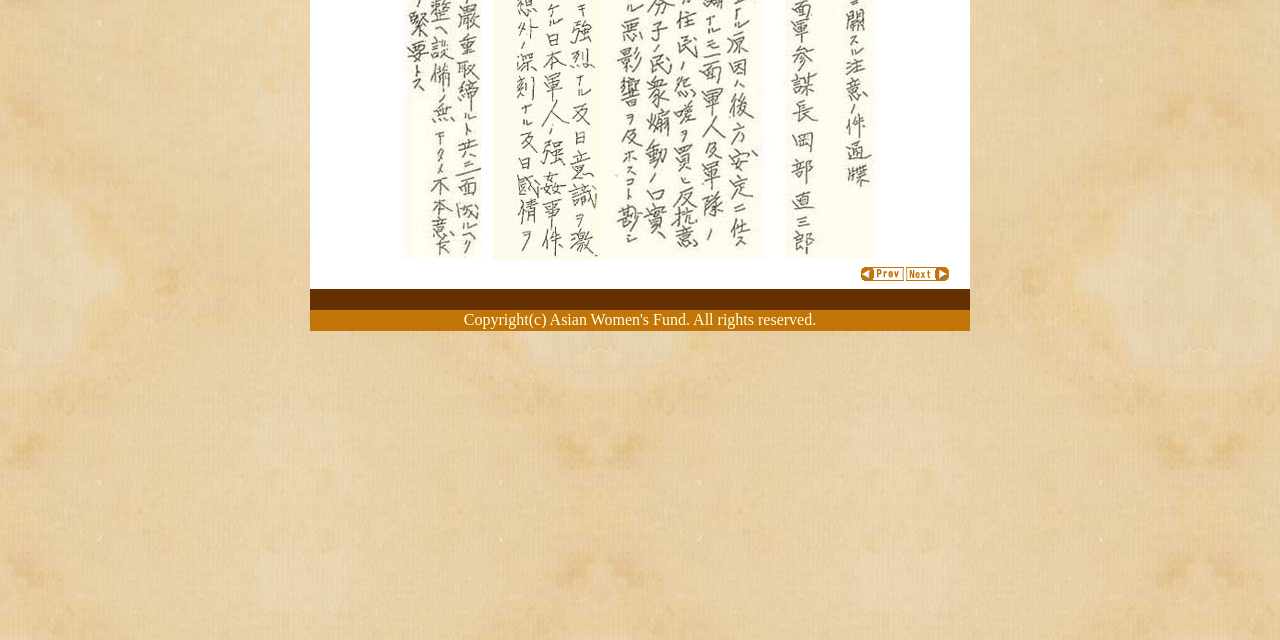Locate the bounding box coordinates for the element described below: "alt="Next"". The coordinates must be four float values between 0 and 1, formatted as [left, top, right, bottom].

[0.707, 0.419, 0.742, 0.445]